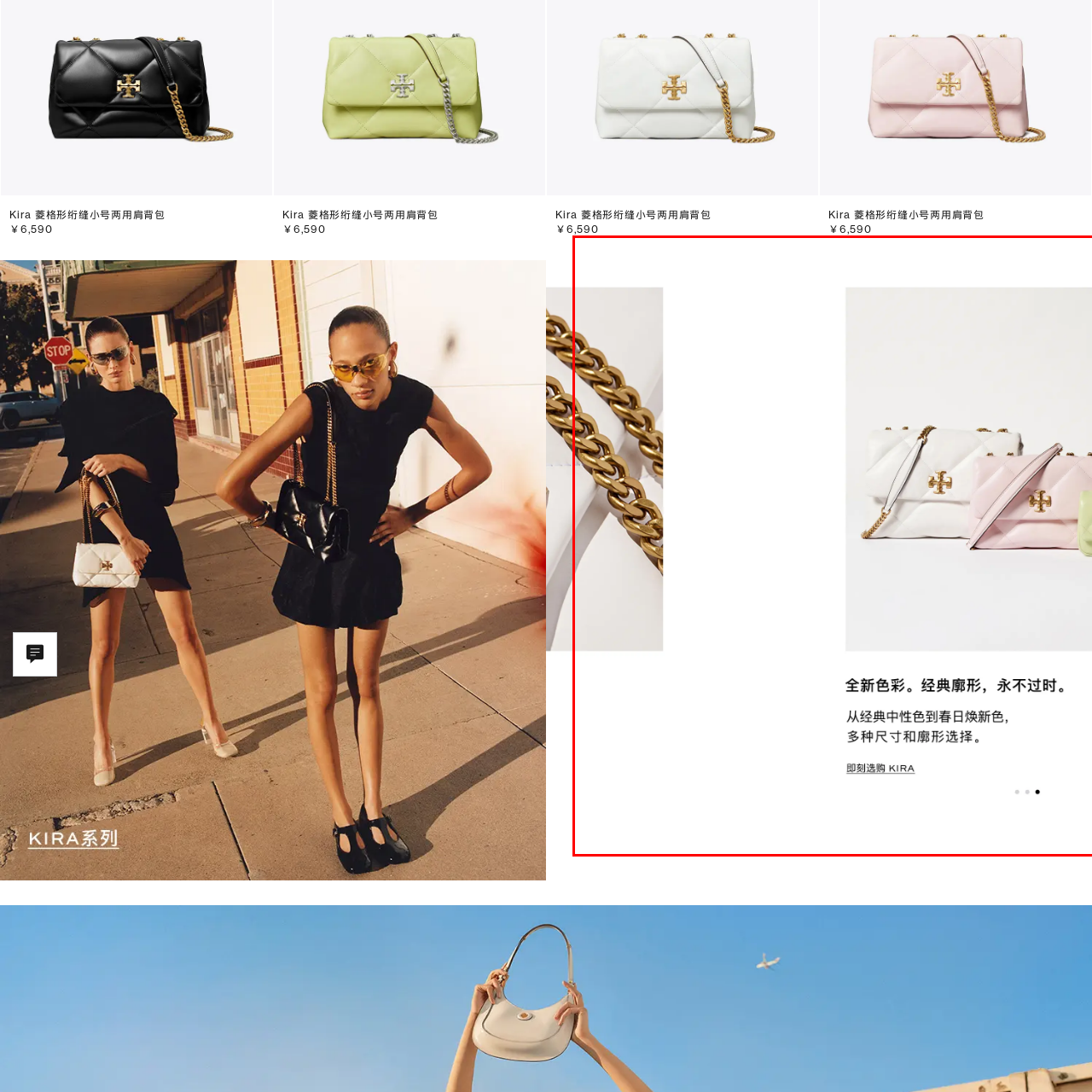How many handbags are featured in the image?
Check the image enclosed by the red bounding box and reply to the question using a single word or phrase.

Three